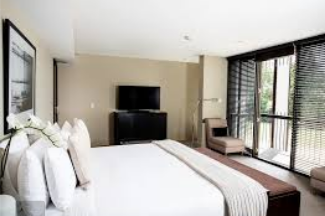What is mounted on the adjacent wall?
Look at the image and answer with only one word or phrase.

Flat-screen television